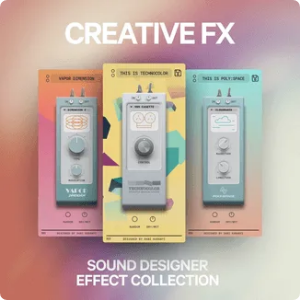How many audio effect plugins are presented in the image?
Based on the image, answer the question with as much detail as possible.

The image features three distinct audio effect plugins presented in a visually appealing layout, each with a unique design and color scheme.